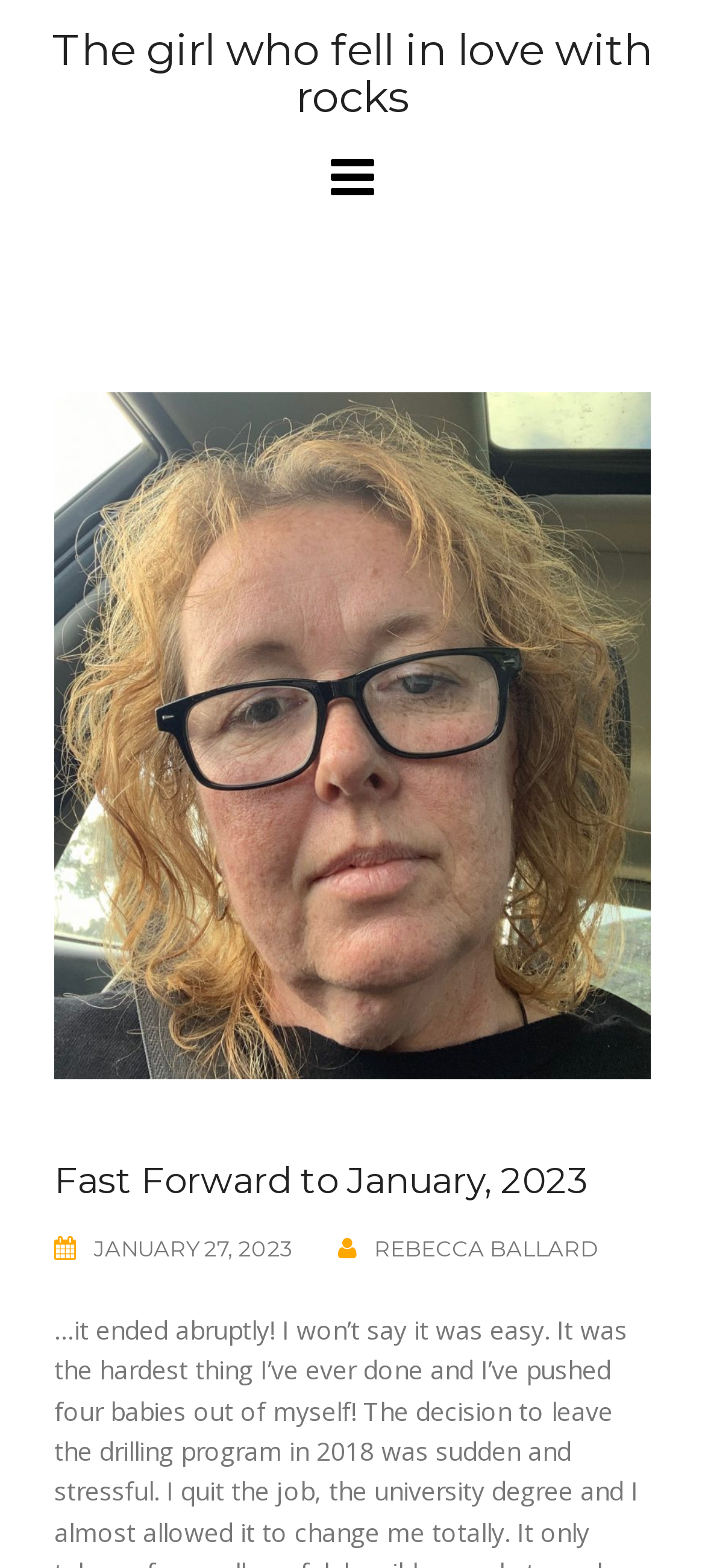Please give a concise answer to this question using a single word or phrase: 
What is the date mentioned in the webpage?

JANUARY 27, 2023